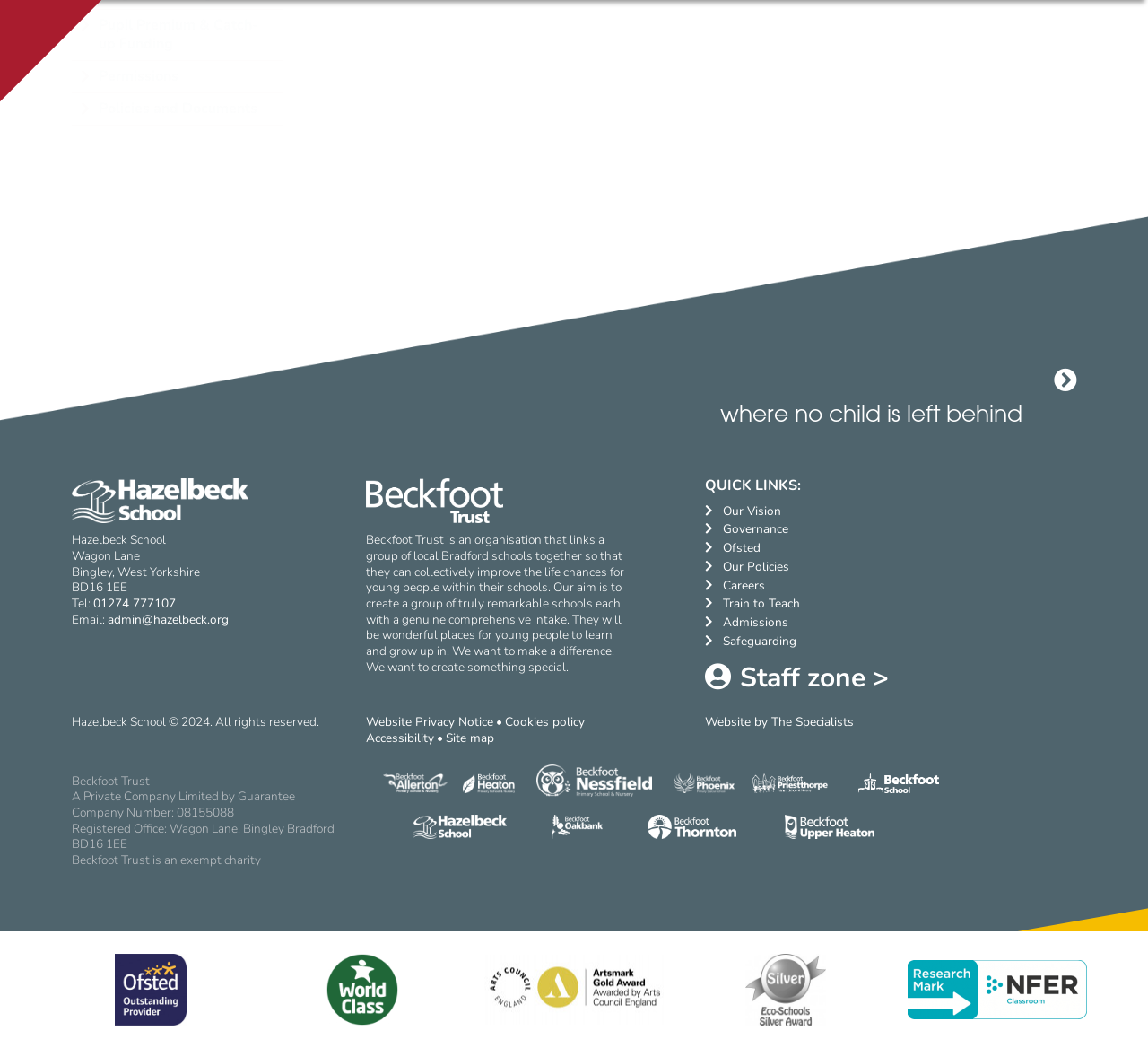Provide a short, one-word or phrase answer to the question below:
What is the name of the private company limited by guarantee?

Beckfoot Trust